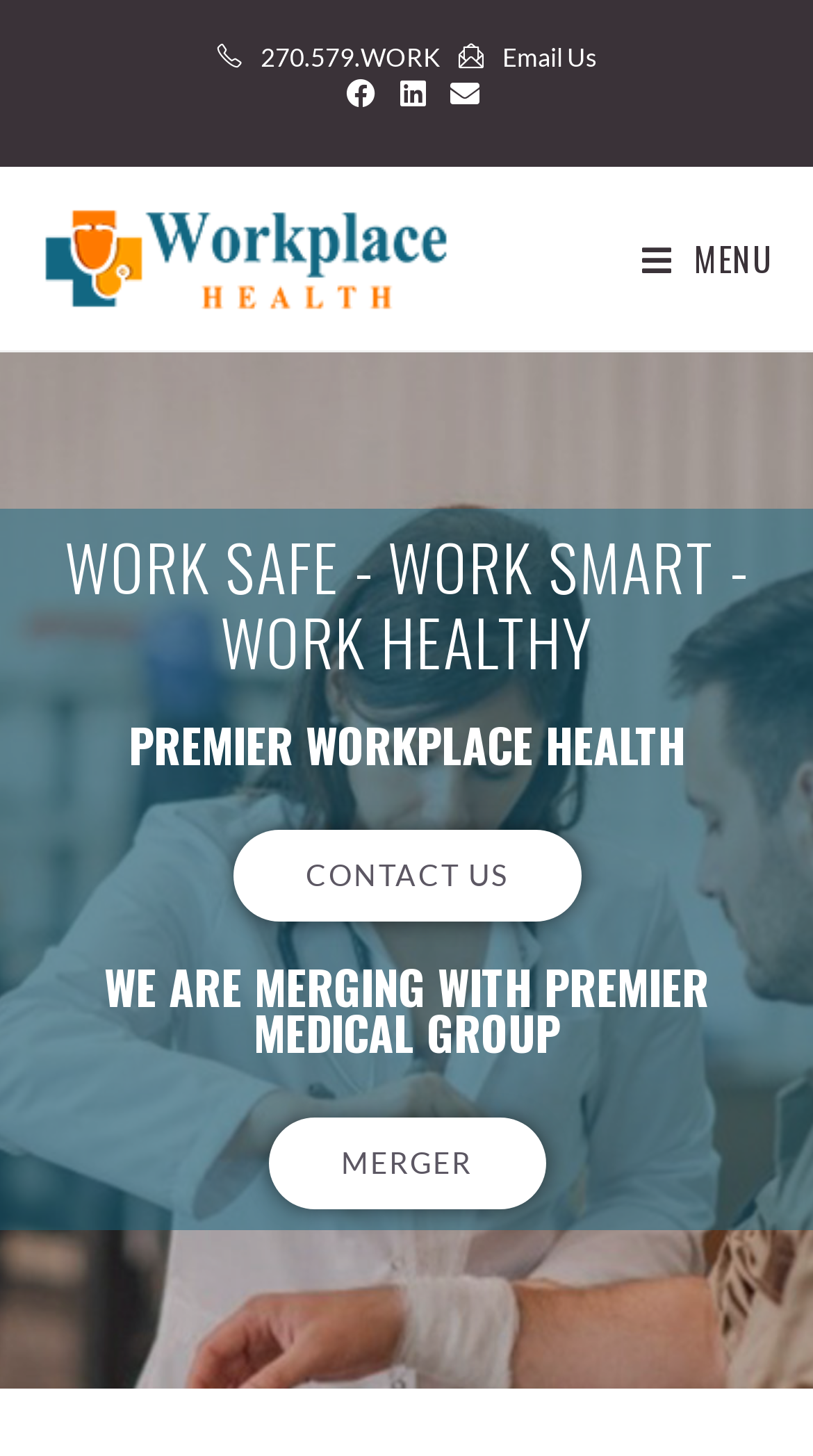Use one word or a short phrase to answer the question provided: 
What is the name of the company?

Workplace HEALTH